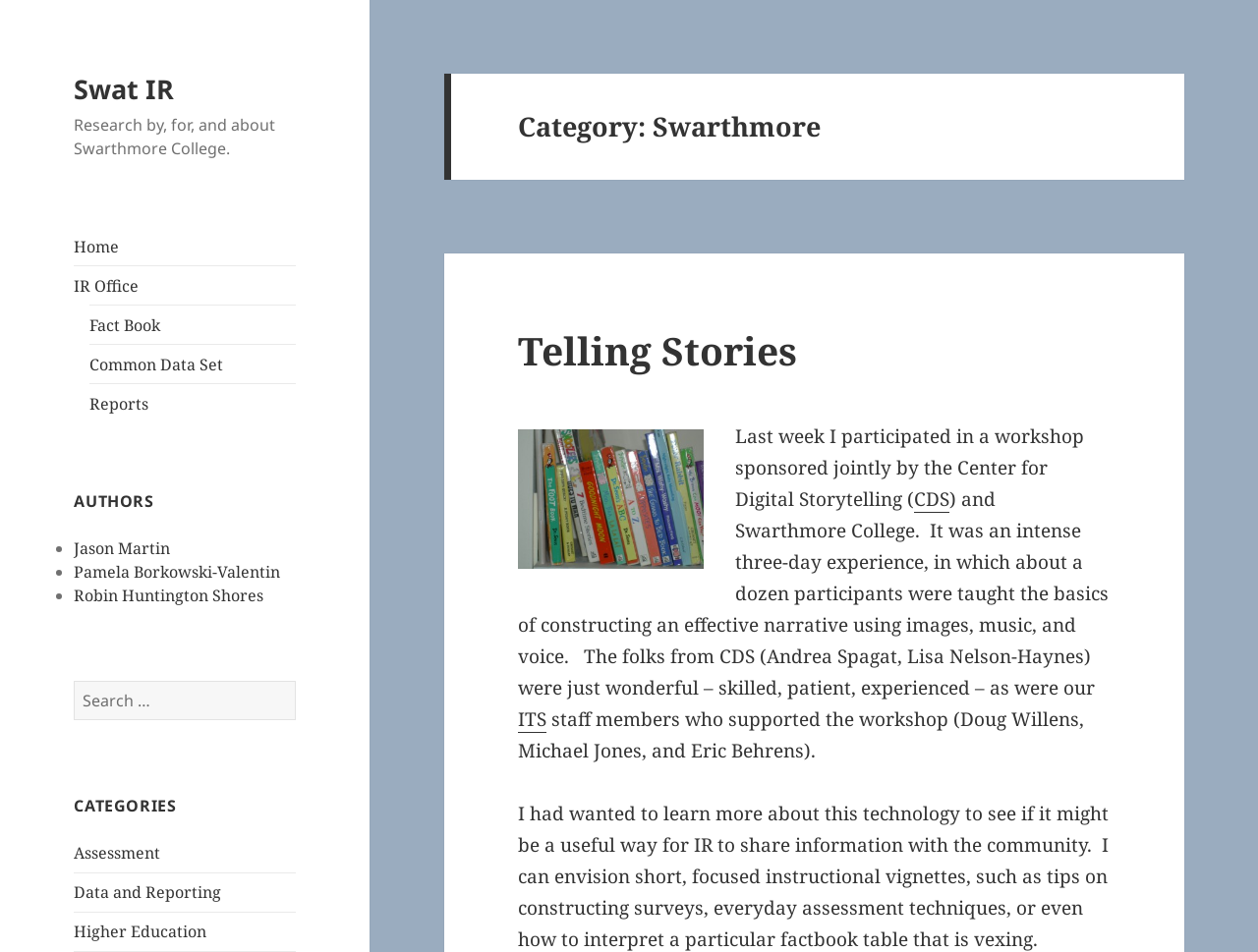Determine the bounding box for the UI element as described: "Robin Huntington Shores". The coordinates should be represented as four float numbers between 0 and 1, formatted as [left, top, right, bottom].

[0.059, 0.614, 0.21, 0.637]